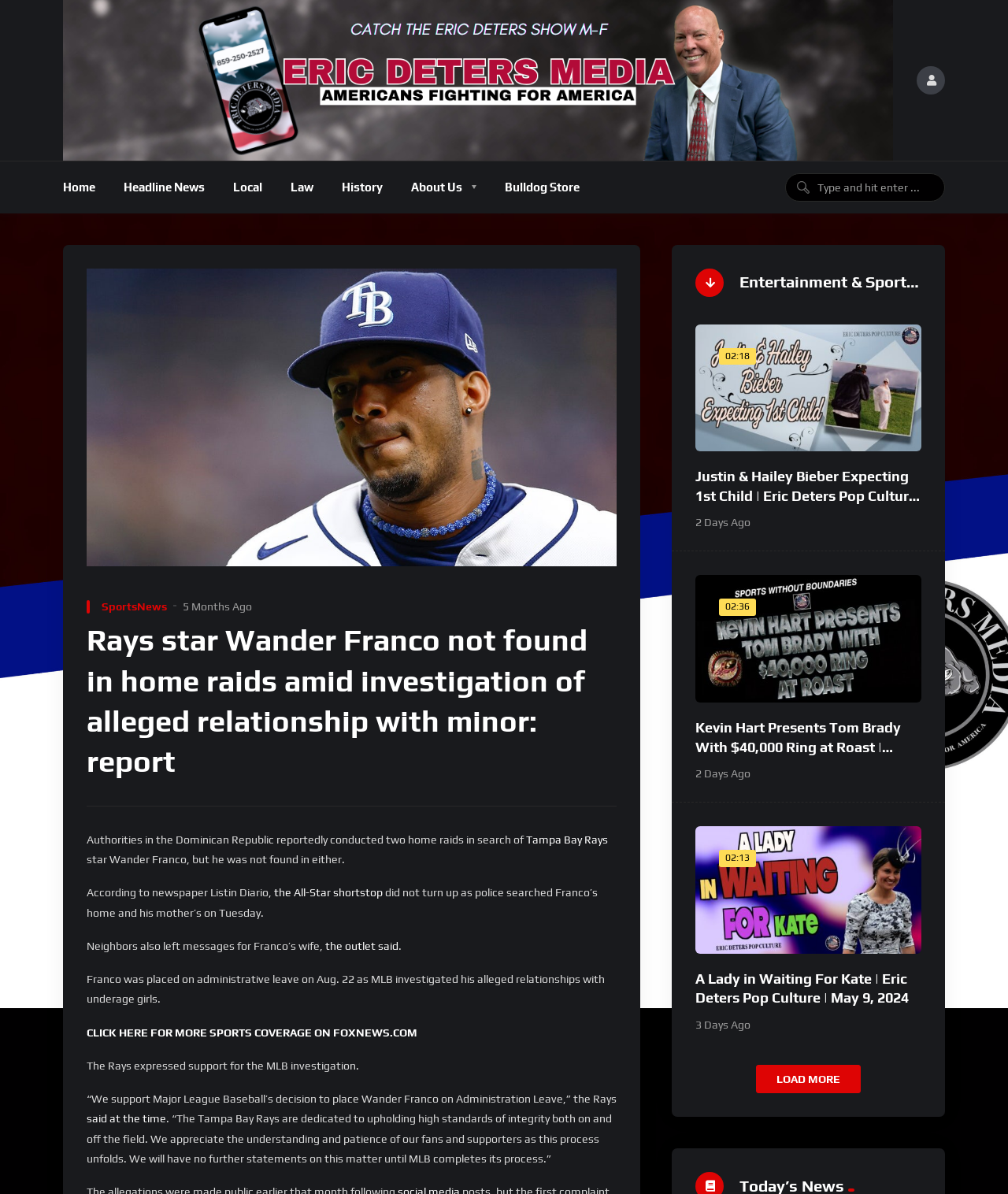Pinpoint the bounding box coordinates for the area that should be clicked to perform the following instruction: "Search for something in the text box".

[0.779, 0.145, 0.938, 0.169]